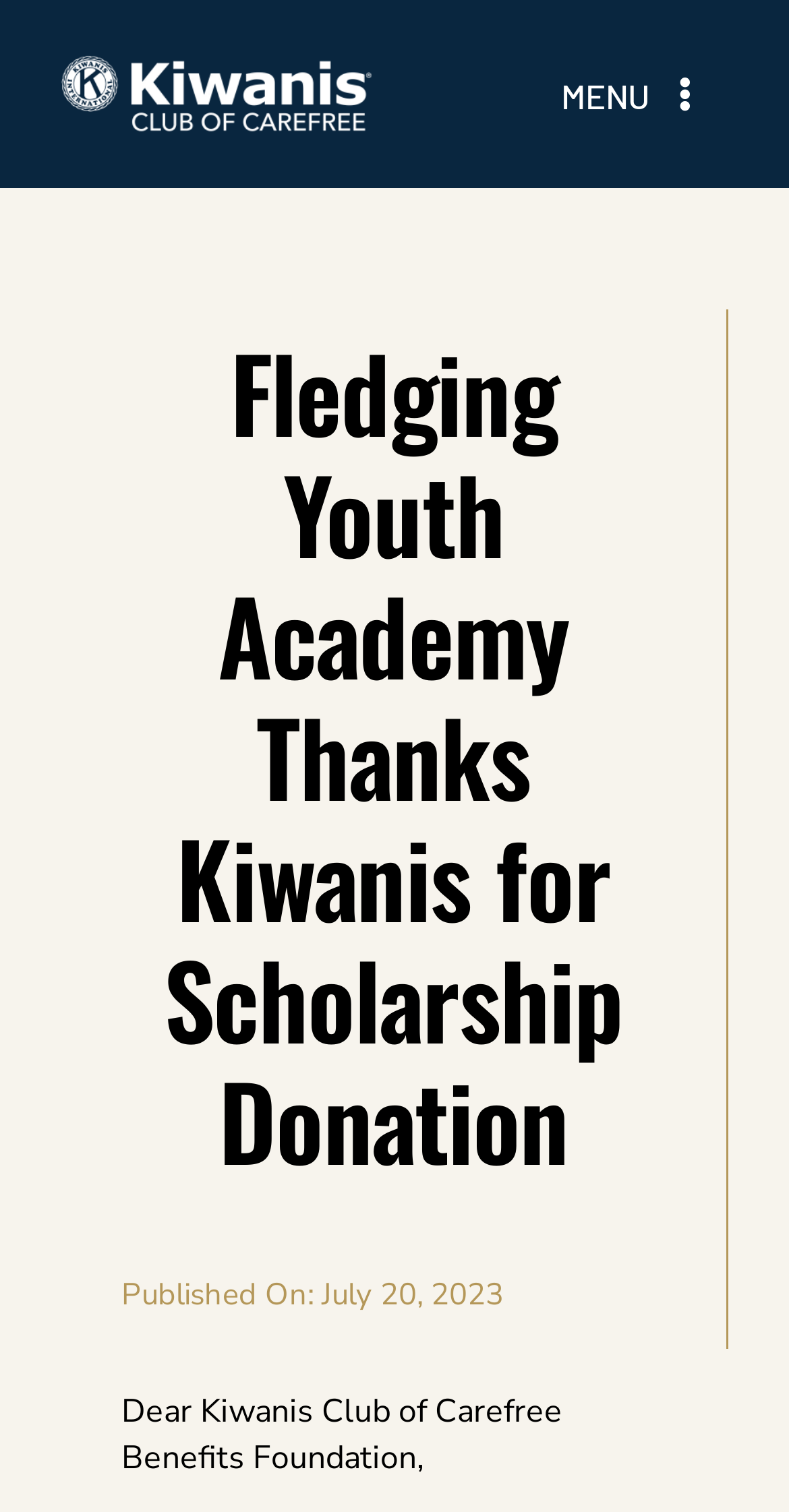Carefully examine the image and provide an in-depth answer to the question: How many links are in the navigation menu?

I counted the number of link elements within the navigation menu, which includes 'JOIN TODAY!', 'ABOUT', 'CALENDAR', 'OUTREACH', 'NEWS', 'CONTACT US', and 'MEMBER LOGIN', totaling 8 links.